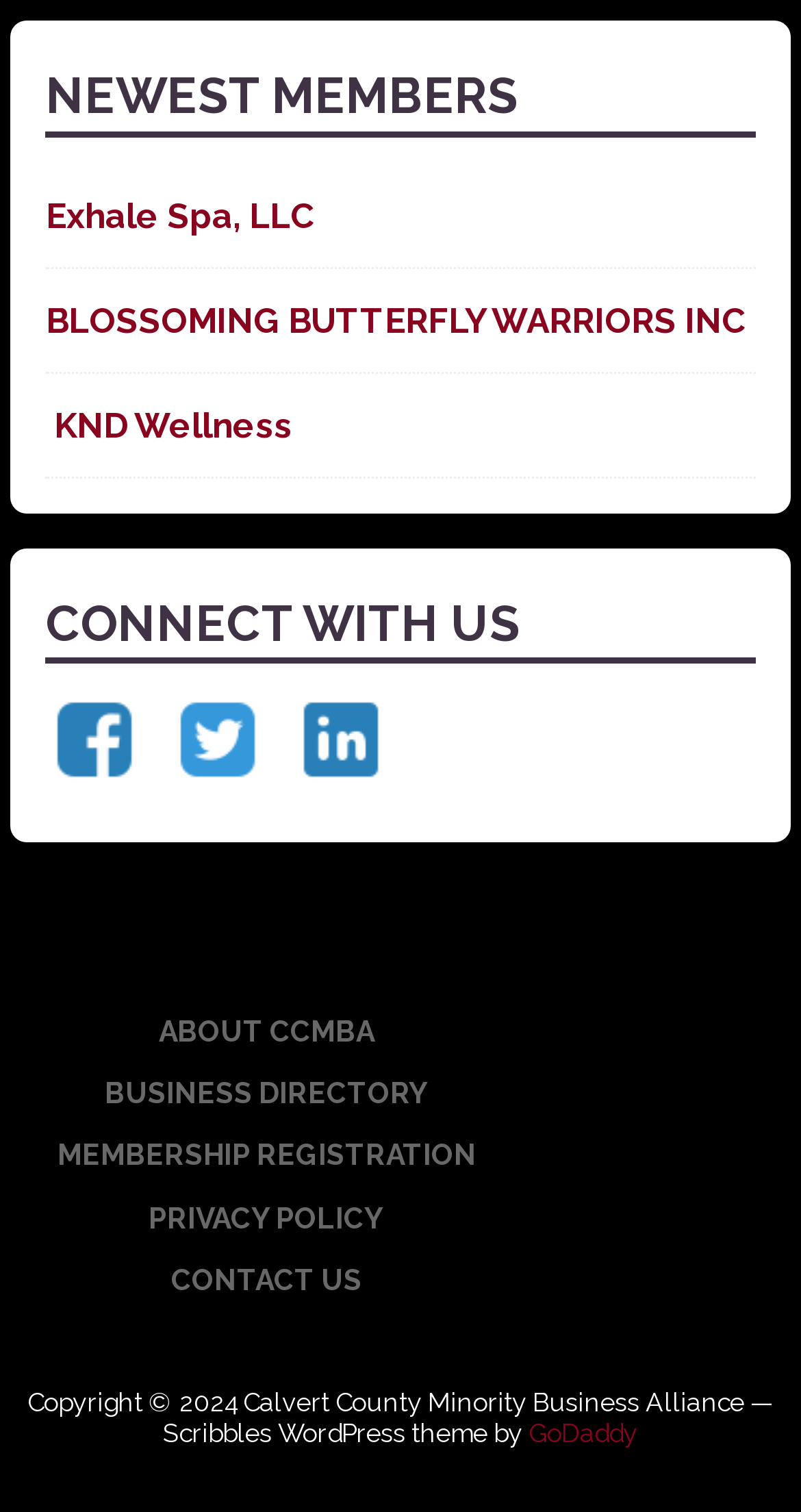Please provide a one-word or phrase answer to the question: 
What is the name of the company that hosts this website?

GoDaddy